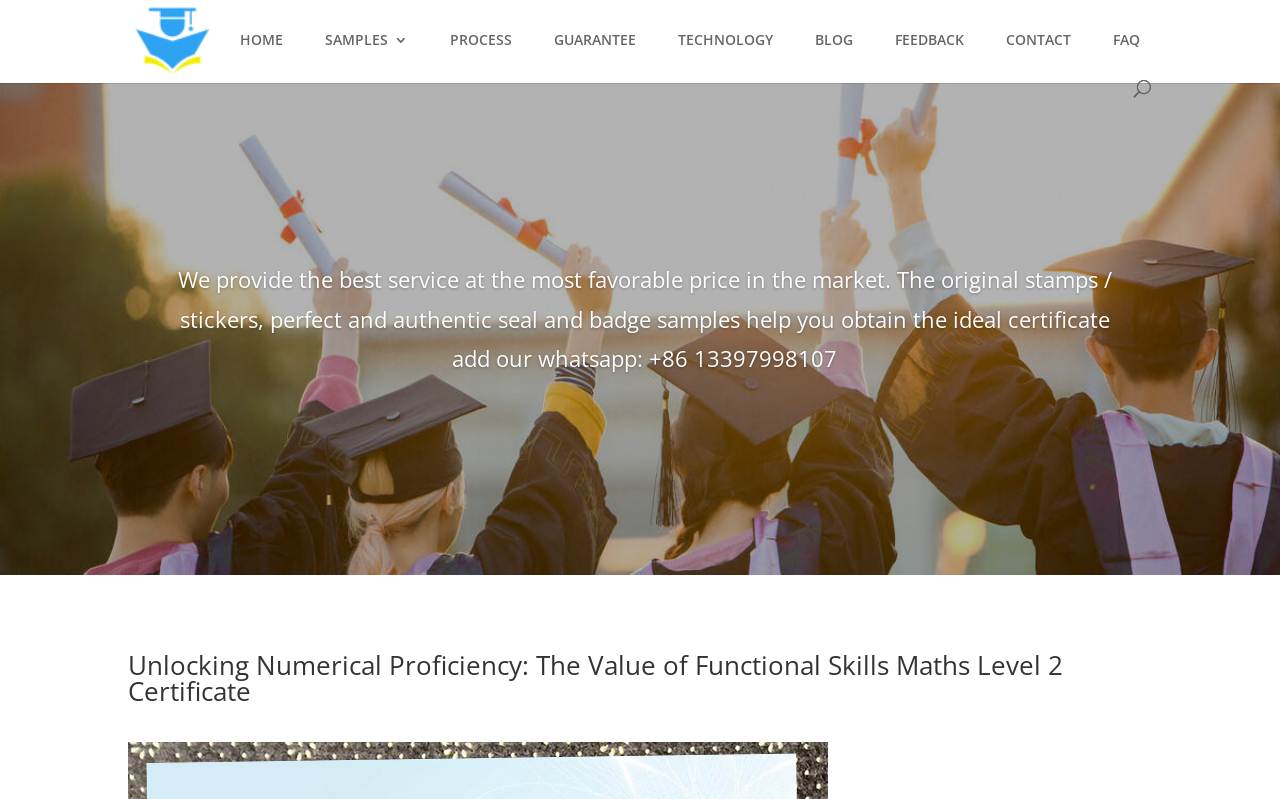What is the layout element that occupies most of the webpage?
Please provide a single word or phrase answer based on the image.

LayoutTable